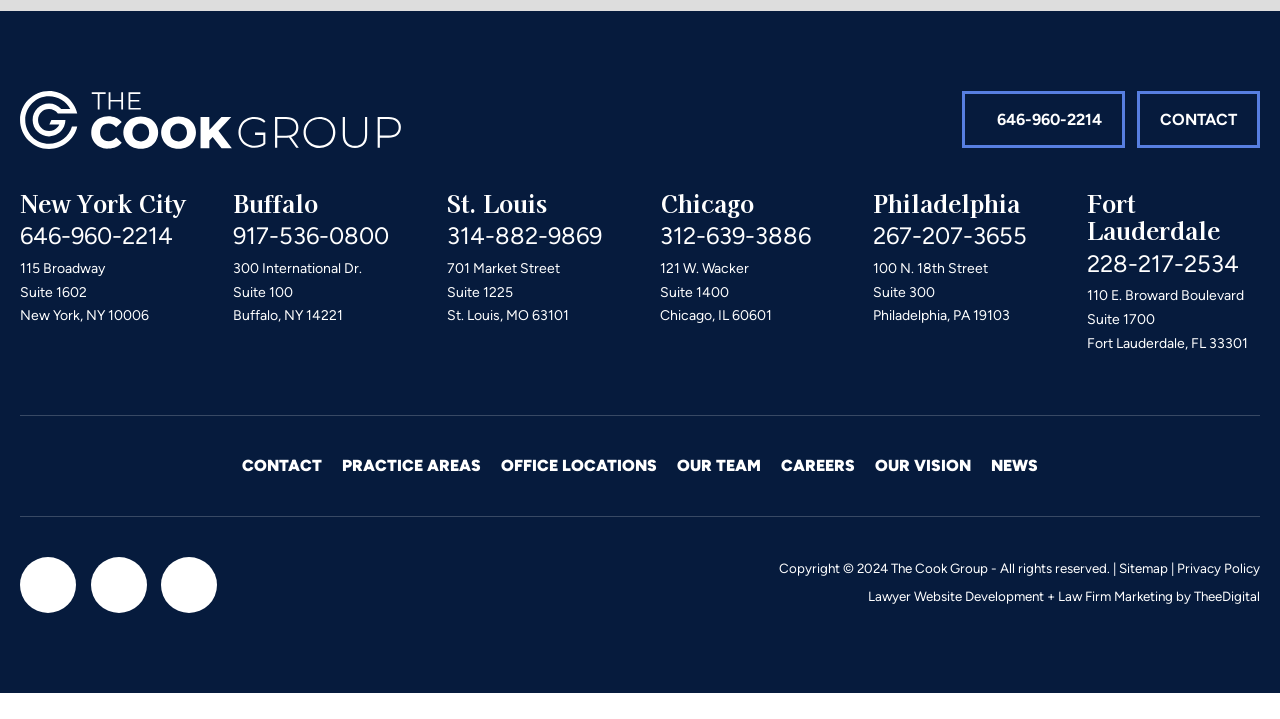Respond to the following query with just one word or a short phrase: 
What is the phone number for New York City?

646-960-2214